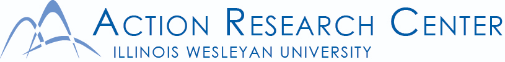Based on the image, provide a detailed and complete answer to the question: 
What is the affiliation of the Action Research Center?

The text 'ILLINOIS WESLEYAN UNIVERSITY' appears beneath the center's name in a more understated style, reinforcing the center's affiliation with the university.